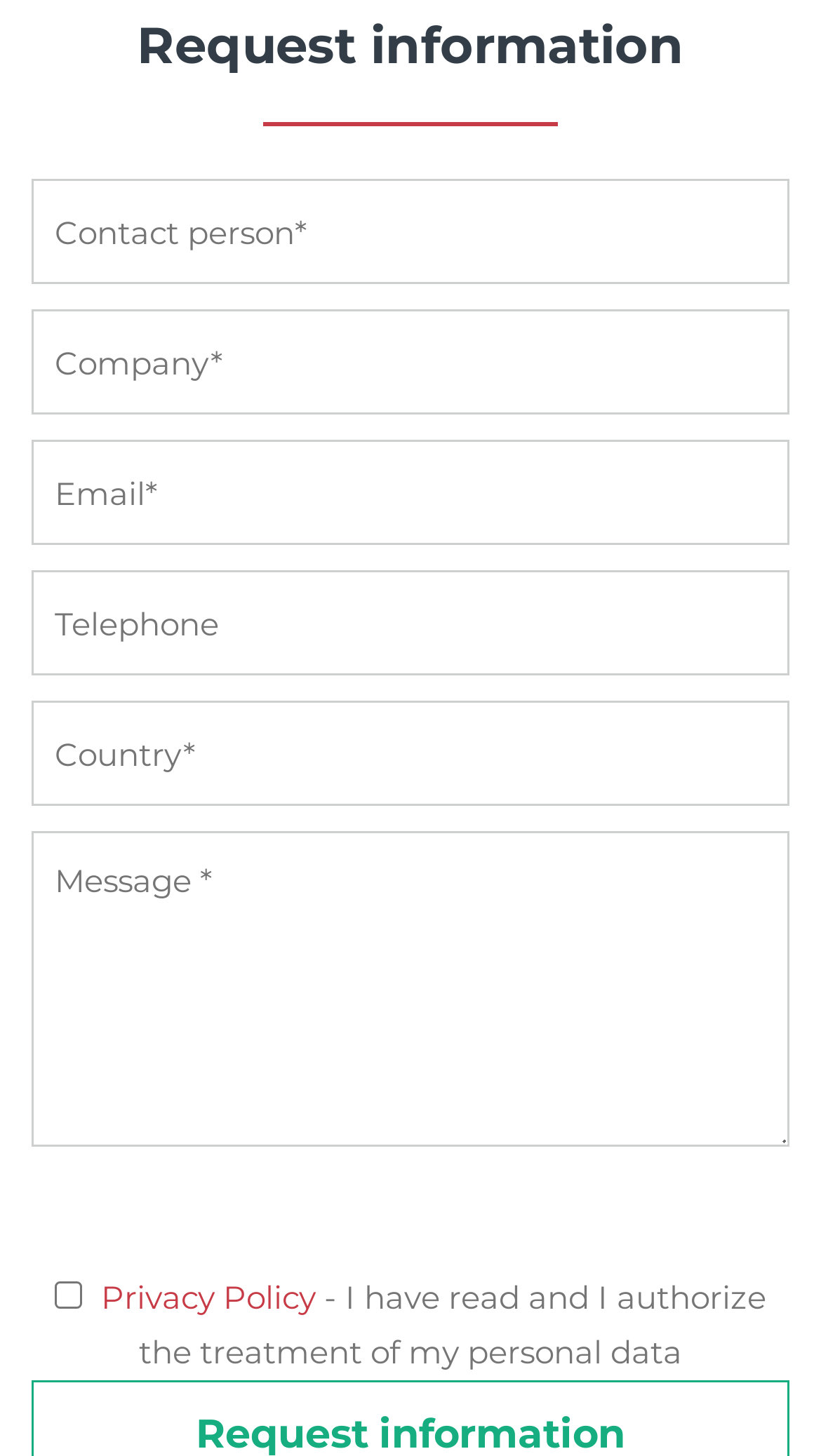What is the last field in the form?
Relying on the image, give a concise answer in one word or a brief phrase.

Message